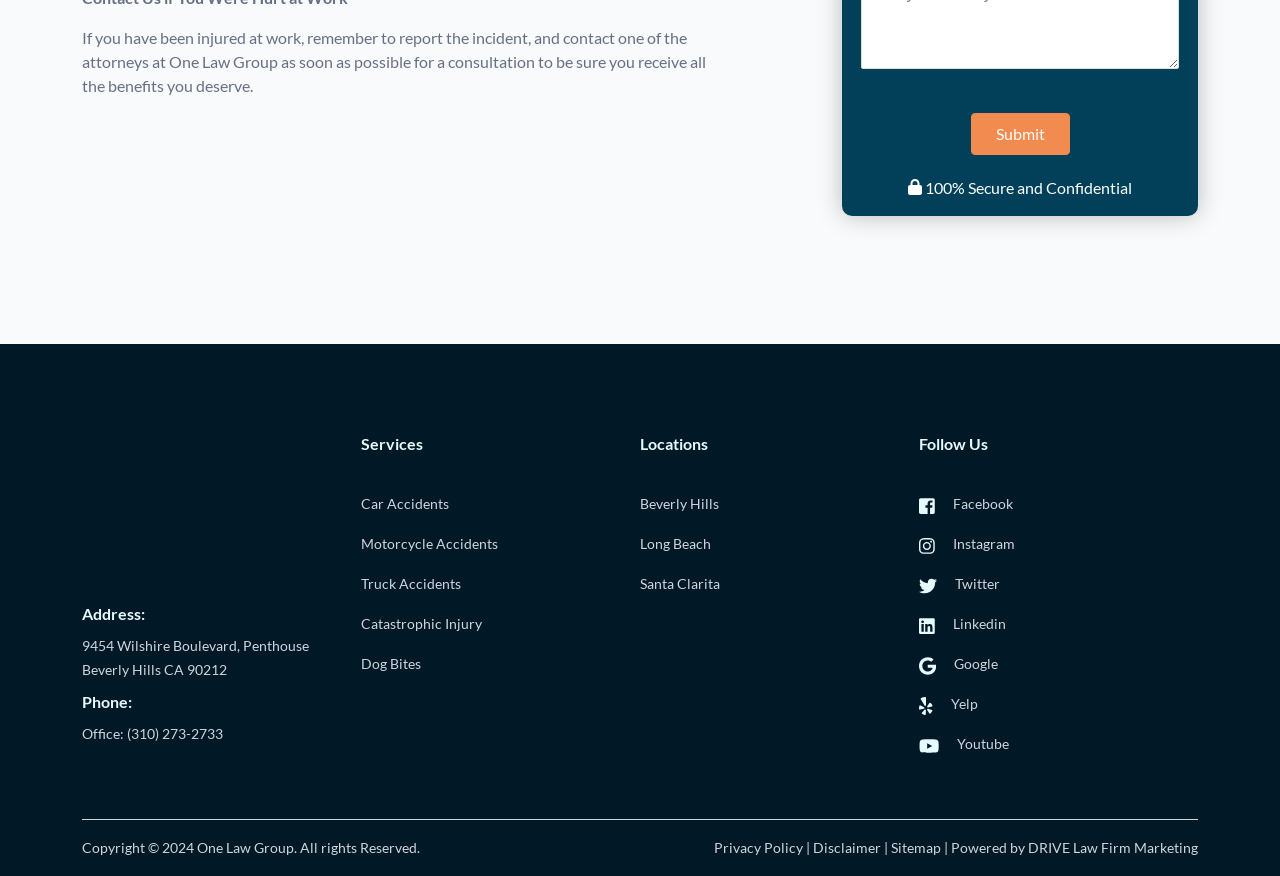Provide the bounding box coordinates for the area that should be clicked to complete the instruction: "Read the Privacy Policy".

[0.558, 0.958, 0.627, 0.978]